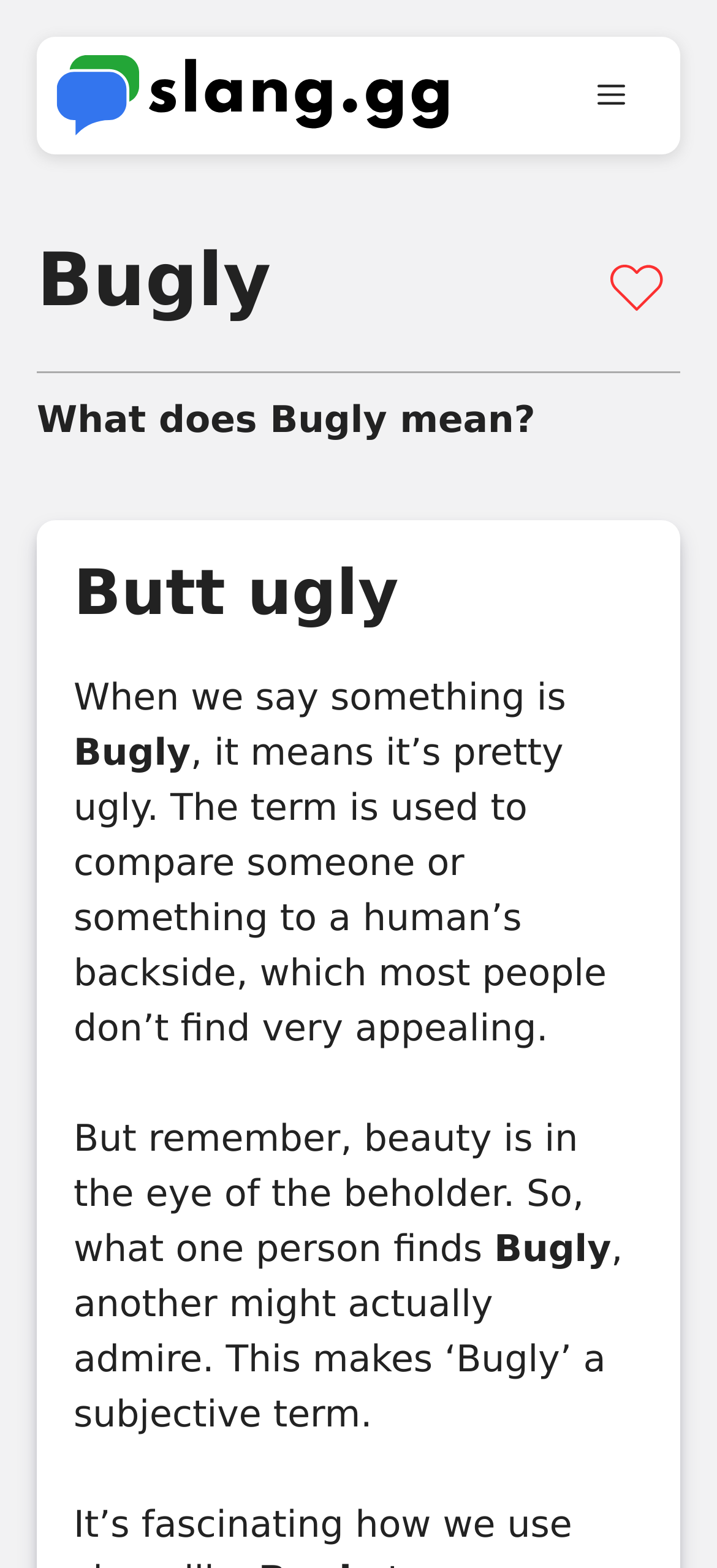What is the relationship between beauty and Bugly?
Please give a detailed answer to the question using the information shown in the image.

The webpage states that beauty is in the eye of the beholder, implying that what one person finds beautiful or appealing might not be the same for another, which makes the term Bugly a subjective term.